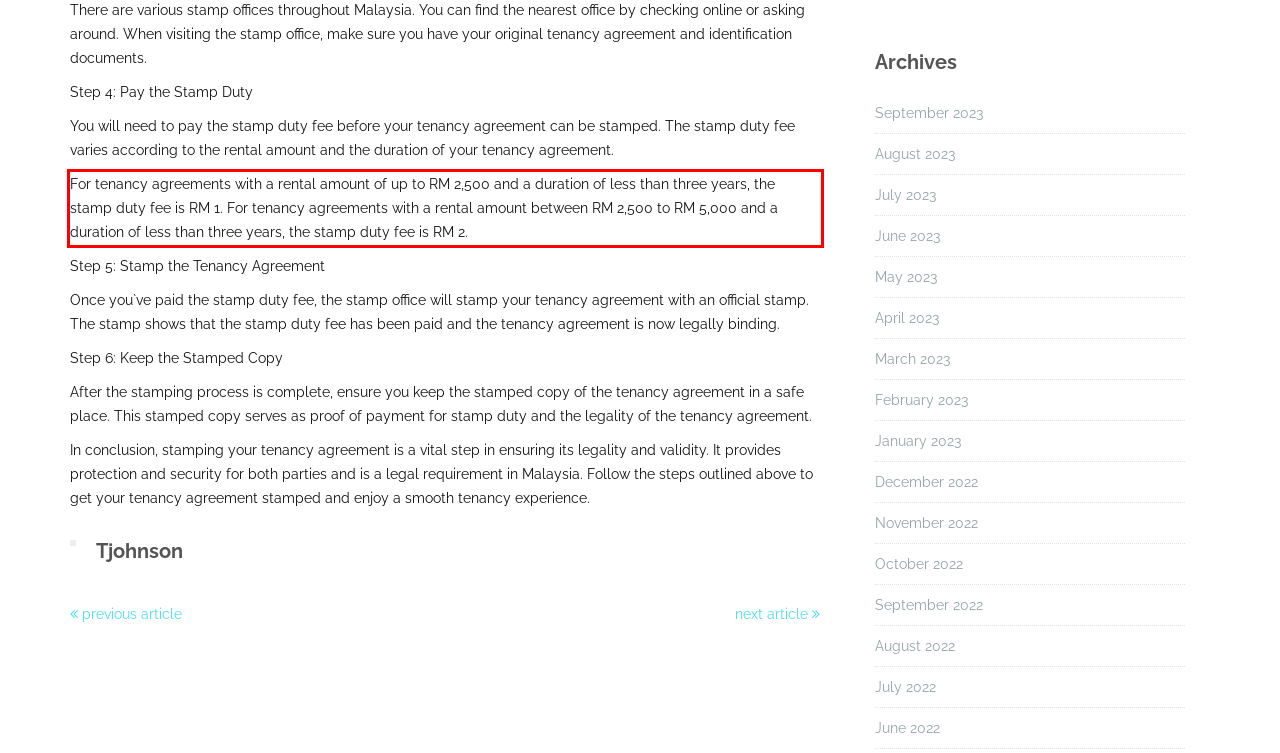Perform OCR on the text inside the red-bordered box in the provided screenshot and output the content.

For tenancy agreements with a rental amount of up to RM 2,500 and a duration of less than three years, the stamp duty fee is RM 1. For tenancy agreements with a rental amount between RM 2,500 to RM 5,000 and a duration of less than three years, the stamp duty fee is RM 2.